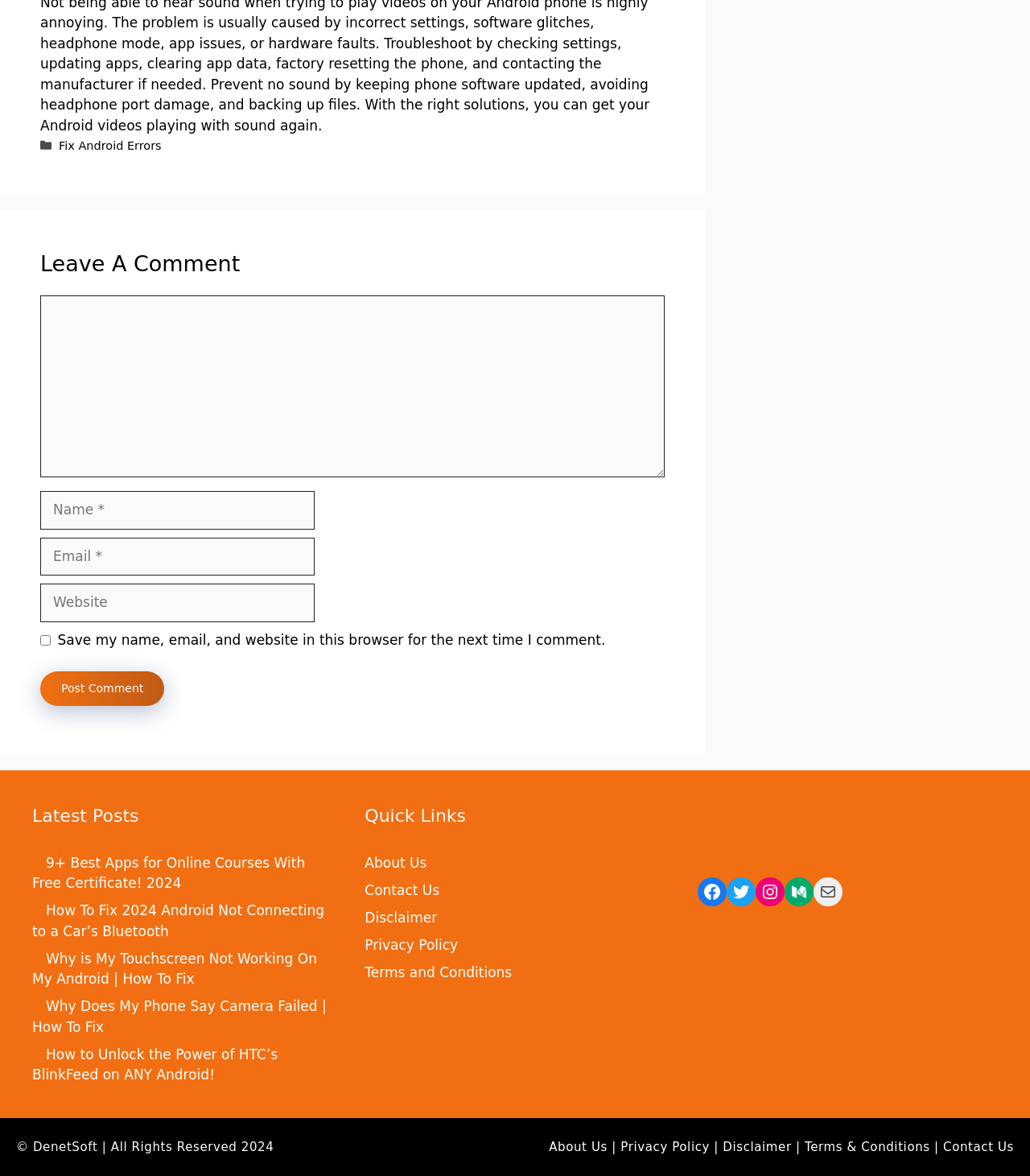Please provide the bounding box coordinates for the element that needs to be clicked to perform the following instruction: "Leave a comment". The coordinates should be given as four float numbers between 0 and 1, i.e., [left, top, right, bottom].

[0.039, 0.214, 0.645, 0.237]